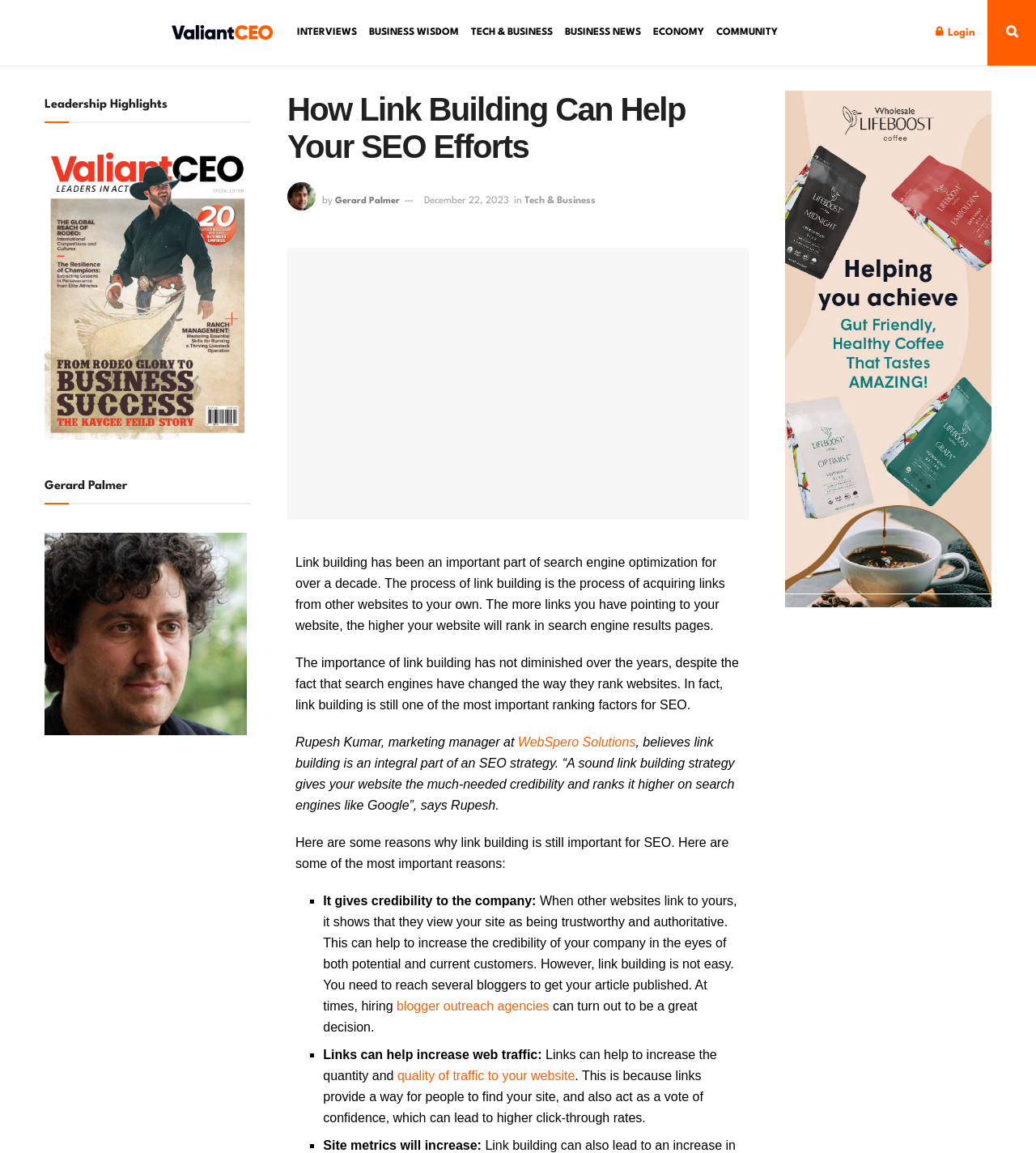How many reasons are listed for why link building is still important for SEO?
Please provide a comprehensive answer based on the details in the screenshot.

I found this information by counting the list markers '■' which indicate the start of each reason, and I counted three of them.